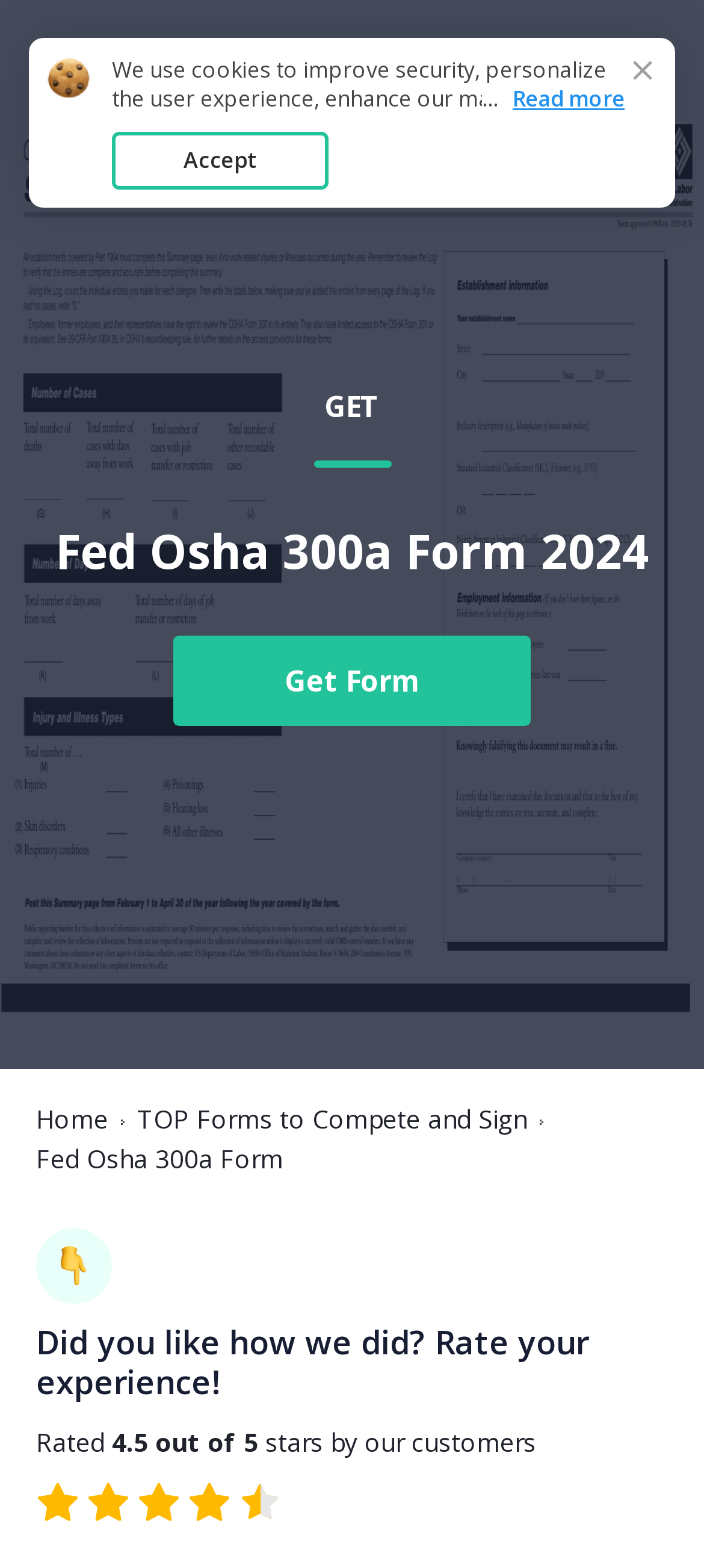Identify and provide the bounding box for the element described by: "Osha Form 300a".

[0.051, 0.03, 0.418, 0.051]